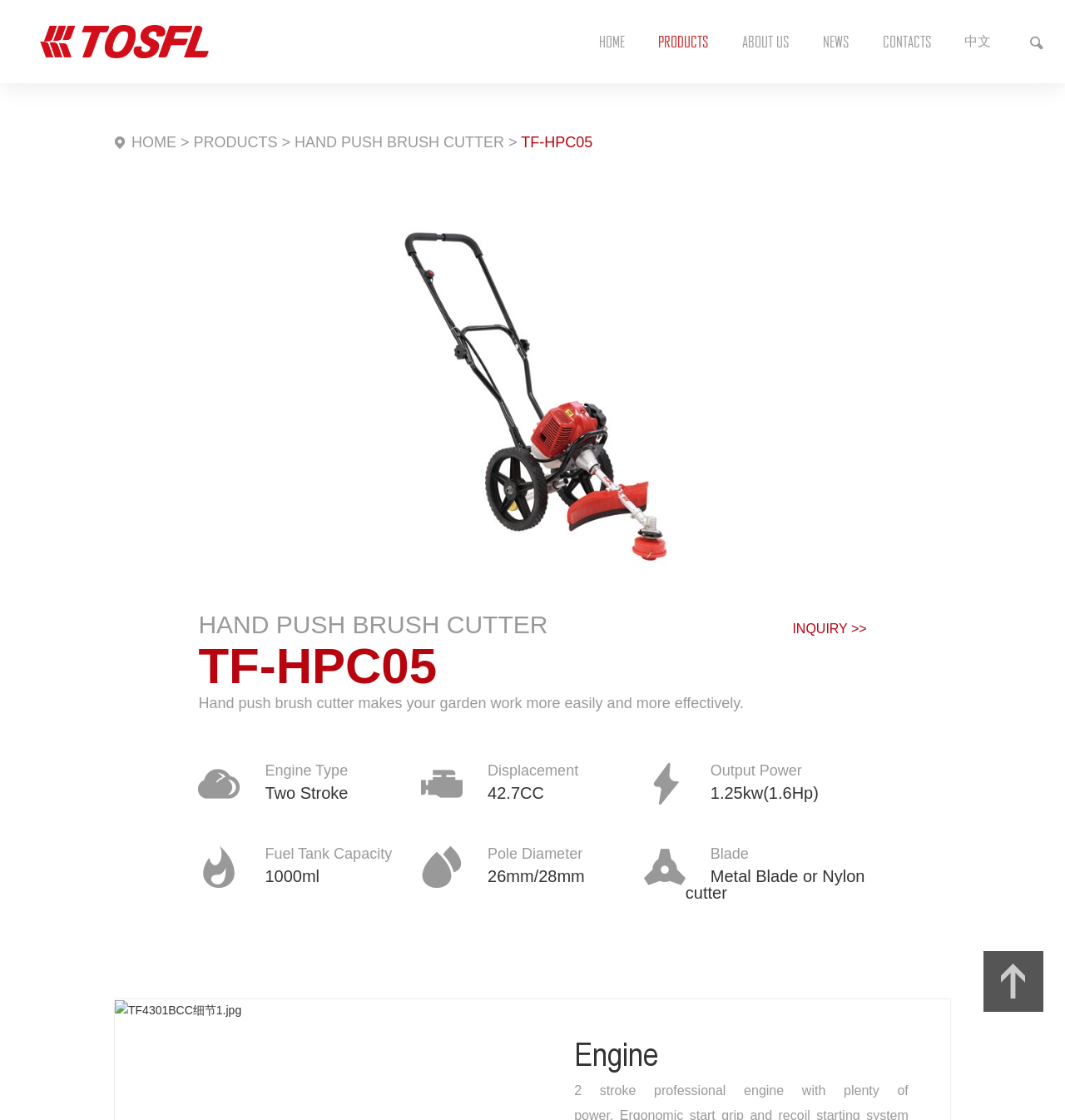Find the bounding box of the element with the following description: "HAND PUSH BRUSH CUTTER". The coordinates must be four float numbers between 0 and 1, formatted as [left, top, right, bottom].

[0.277, 0.12, 0.473, 0.134]